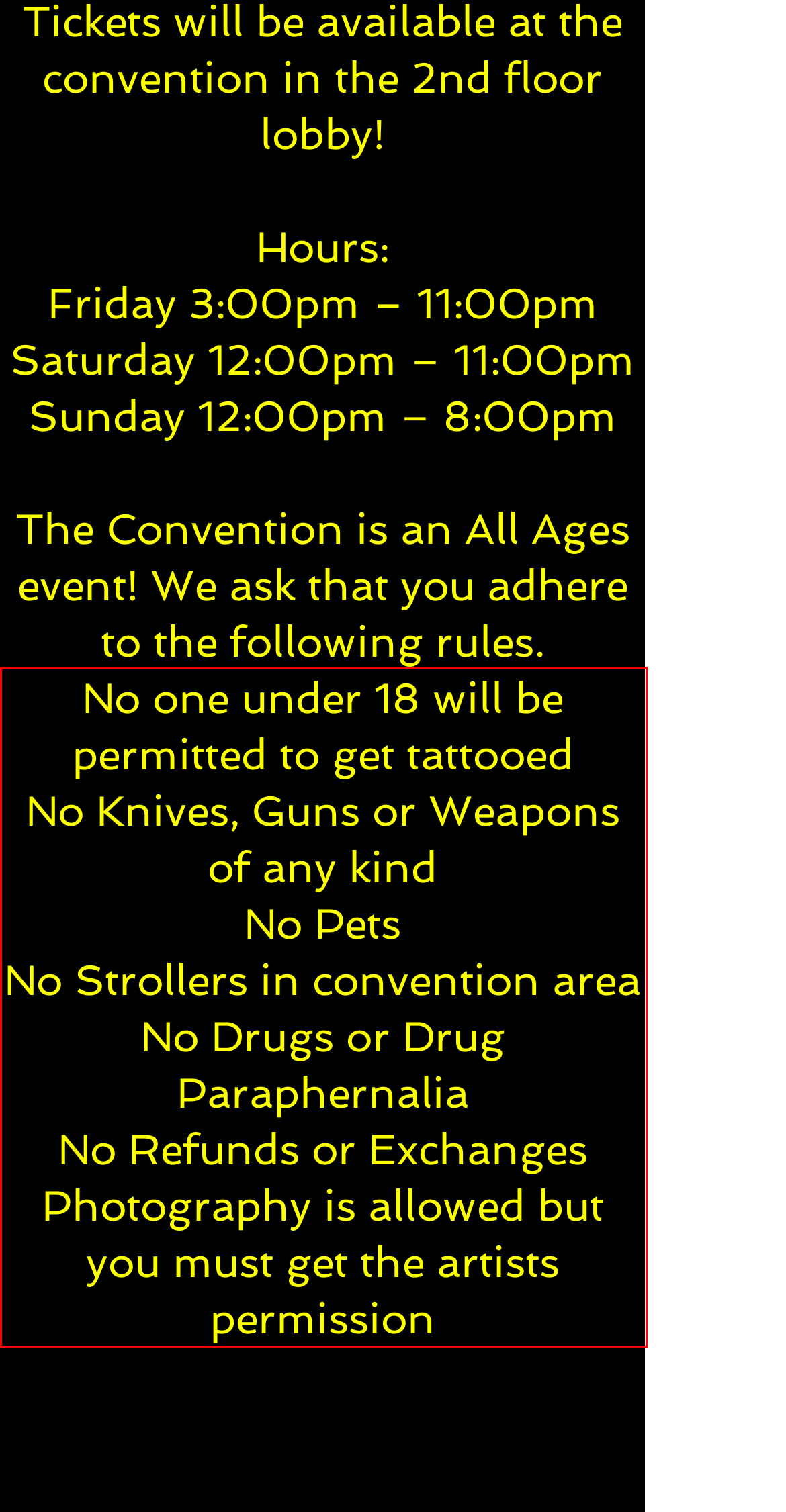Examine the webpage screenshot and use OCR to recognize and output the text within the red bounding box.

No one under 18 will be permitted to get tattooed No Knives, Guns or Weapons of any kind No Pets No Strollers in convention area No Drugs or Drug Paraphernalia No Refunds or Exchanges Photography is allowed but you must get the artists permission